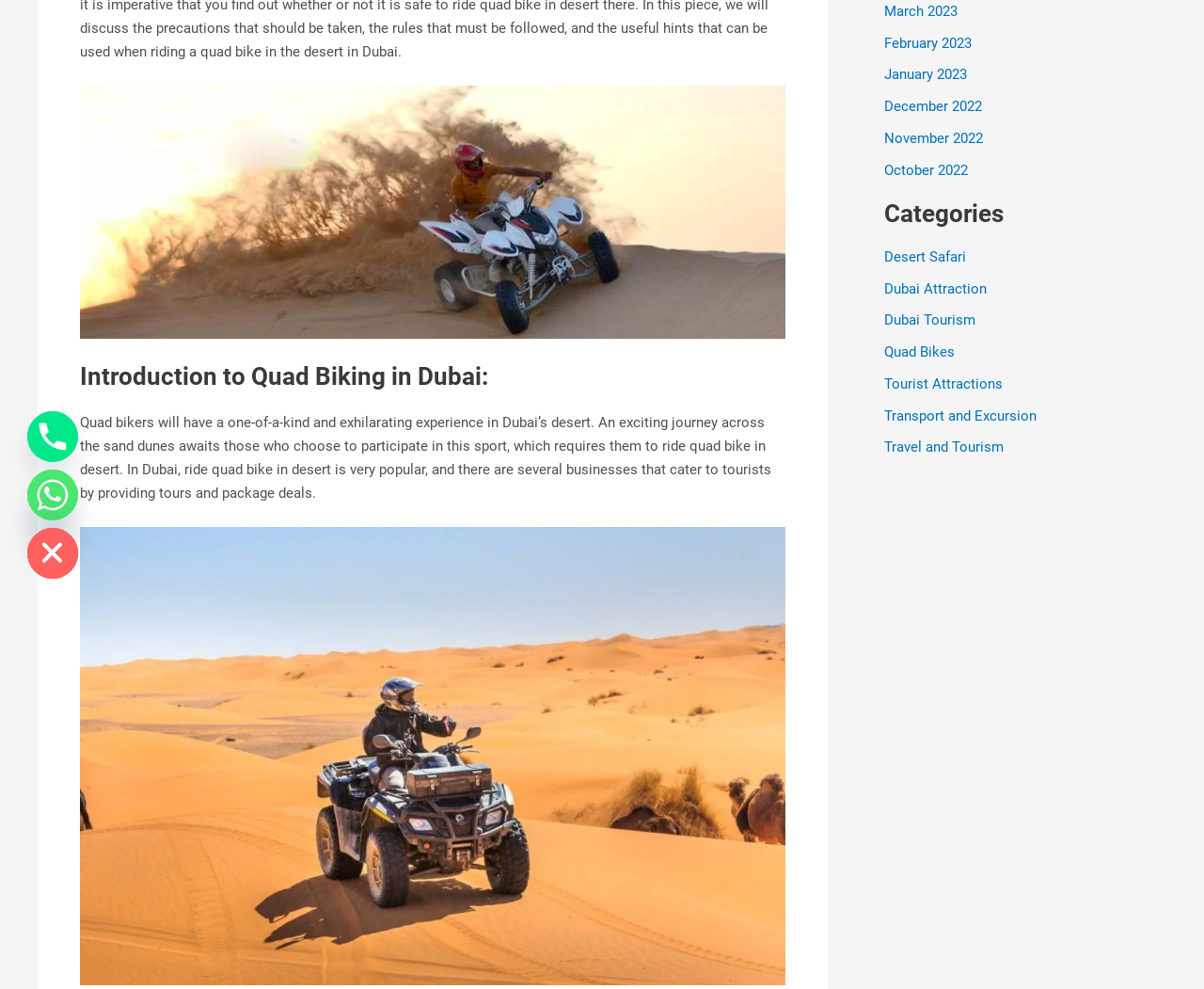Find the bounding box coordinates for the HTML element described in this sentence: "Quad Bikes". Provide the coordinates as four float numbers between 0 and 1, in the format [left, top, right, bottom].

[0.734, 0.347, 0.793, 0.365]